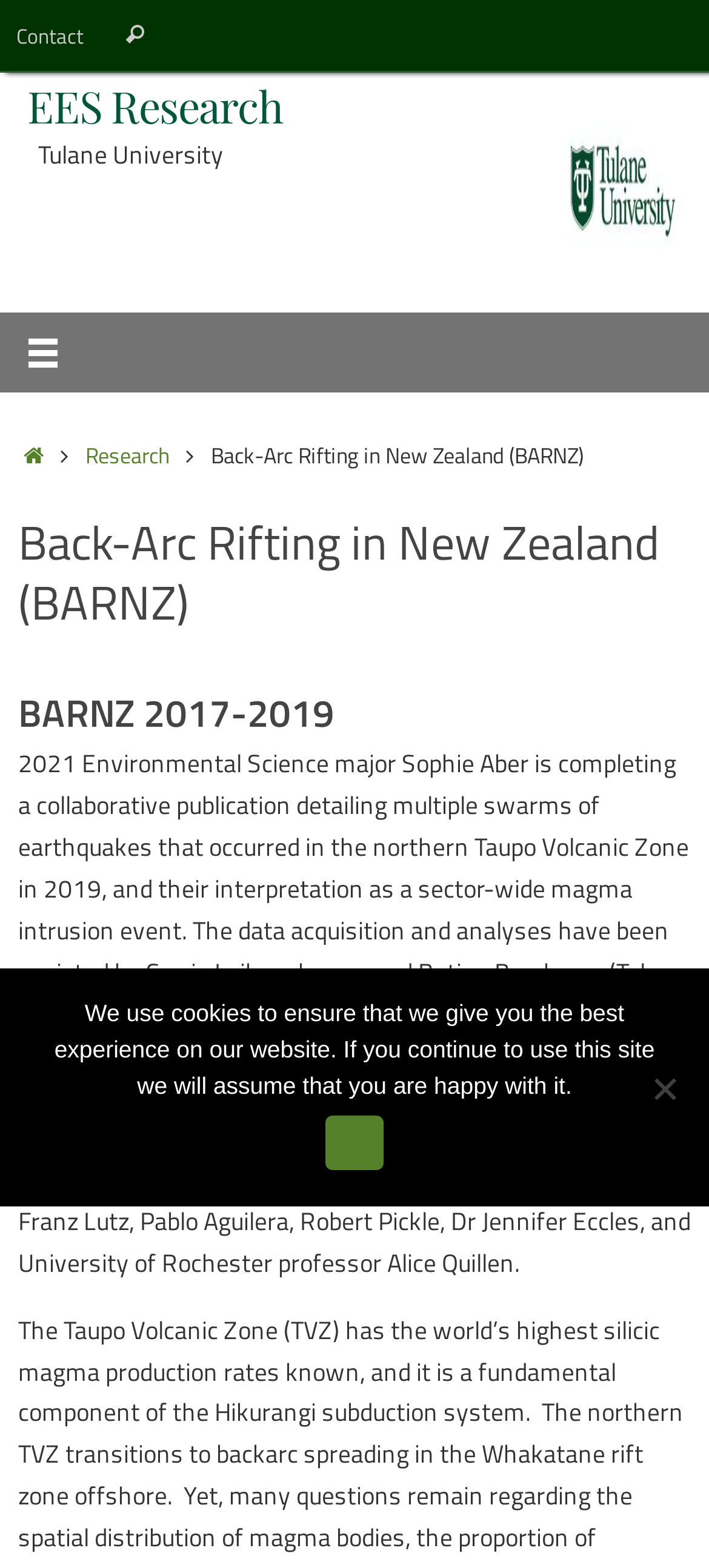What is the name of the student mentioned in the webpage who is completing a collaborative publication?
Refer to the image and give a detailed response to the question.

I found the answer by reading the StaticText element that describes the research project. The text mentions that '2021 Environmental Science major Sophie Aber is completing a collaborative publication...' which indicates that Sophie Aber is the student involved in the project.